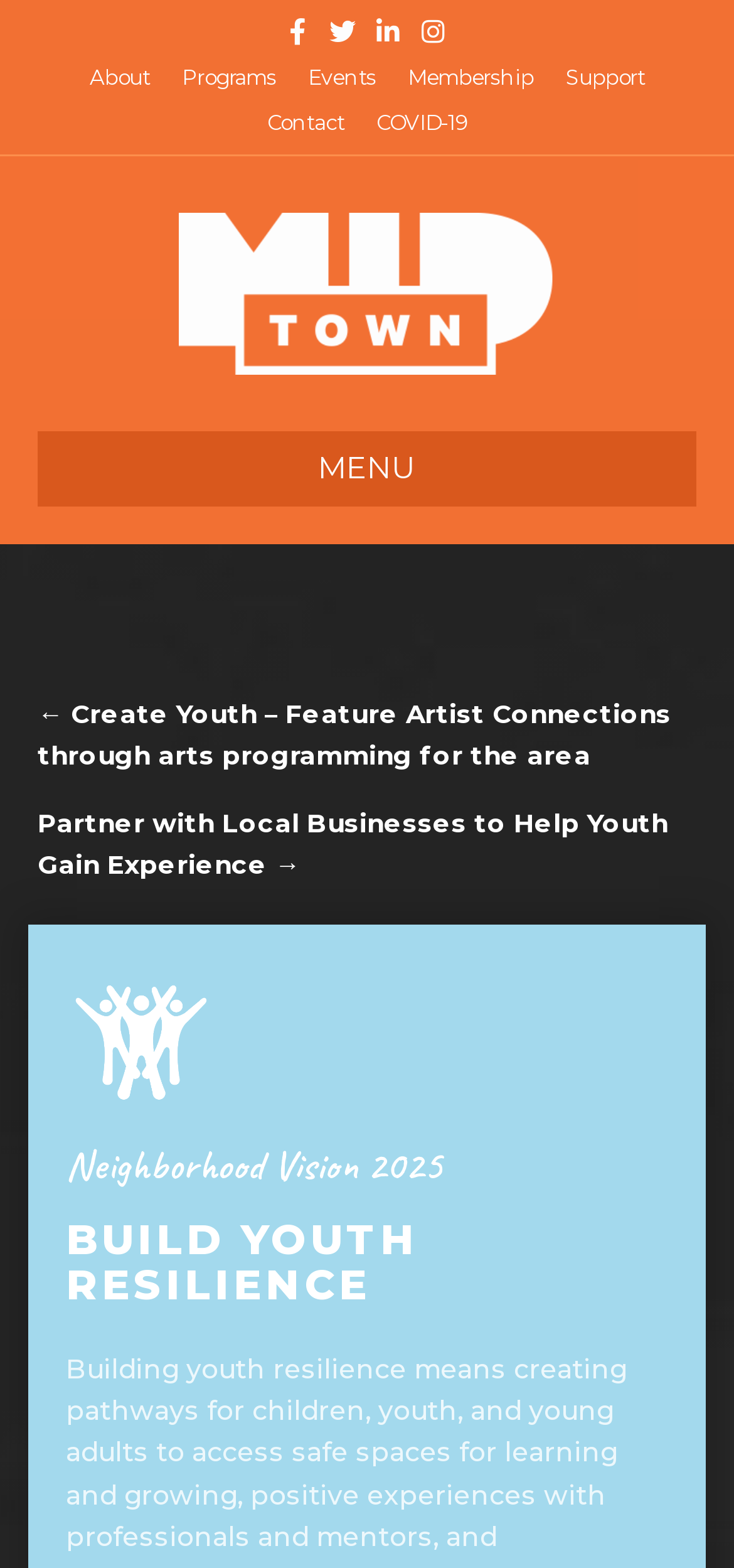Using the element description: "alt="MidTown Cleveland"", determine the bounding box coordinates. The coordinates should be in the format [left, top, right, bottom], with values between 0 and 1.

[0.244, 0.174, 0.756, 0.197]